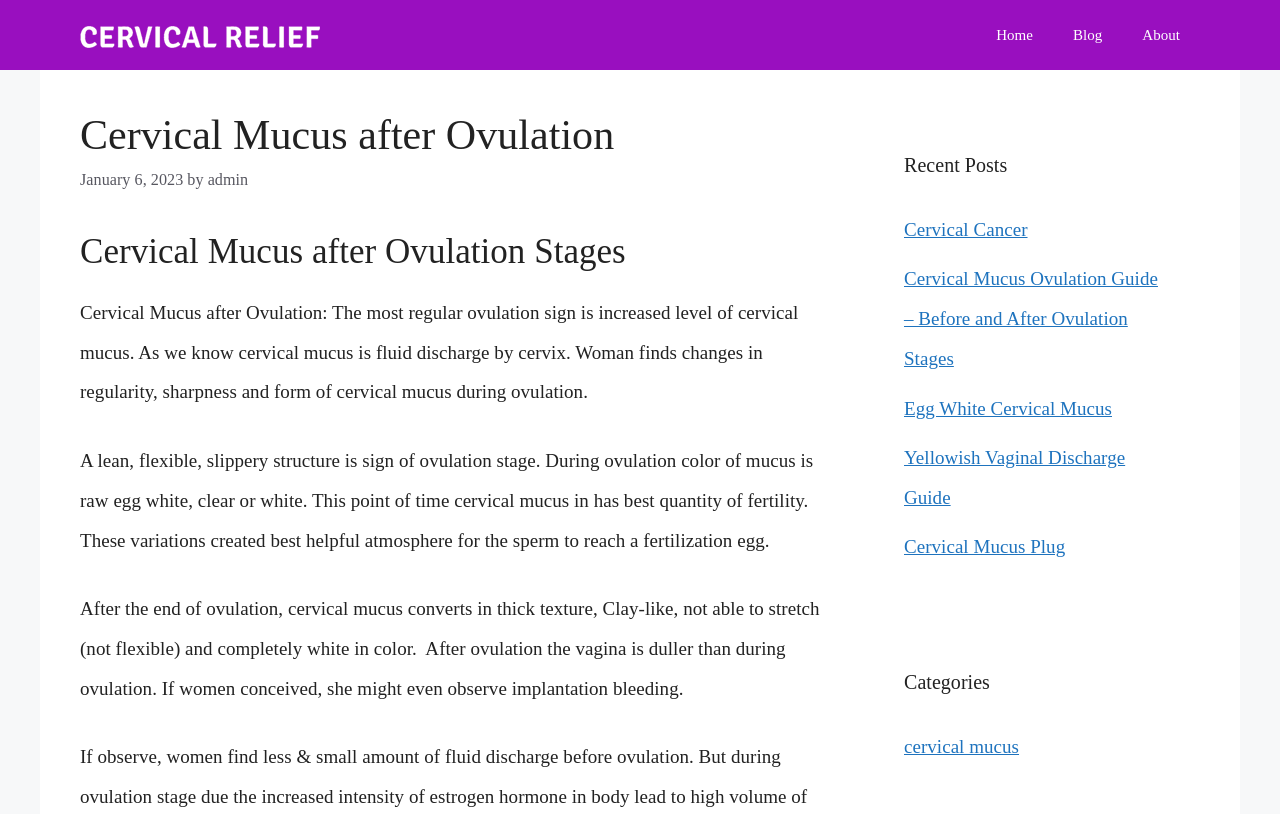Analyze the image and answer the question with as much detail as possible: 
How many recent posts are listed?

The webpage lists 5 recent posts, which are 'Cervical Cancer', 'Cervical Mucus Ovulation Guide – Before and After Ovulation Stages', 'Egg White Cervical Mucus', 'Yellowish Vaginal Discharge Guide', and 'Cervical Mucus Plug'.